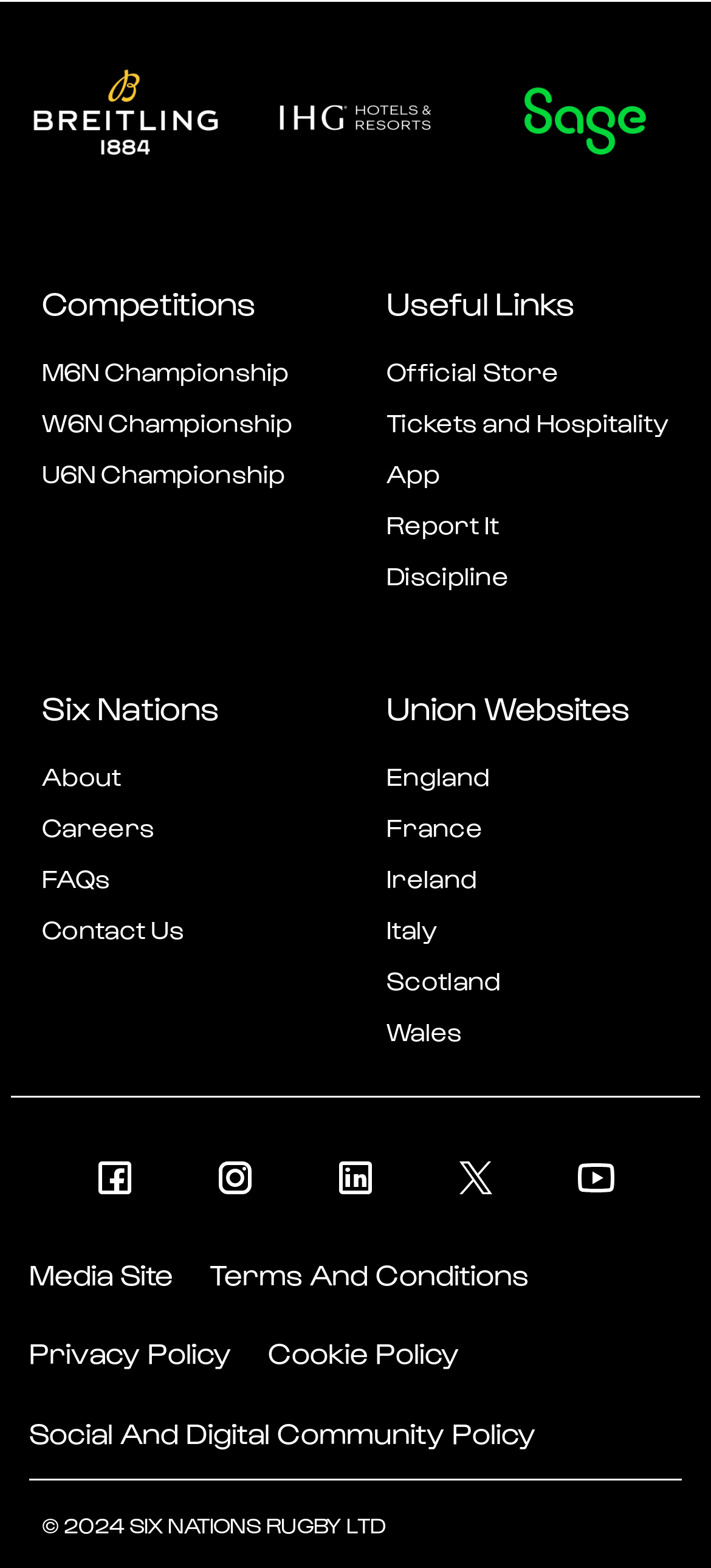What is the copyright year?
Look at the image and respond with a single word or a short phrase.

2024